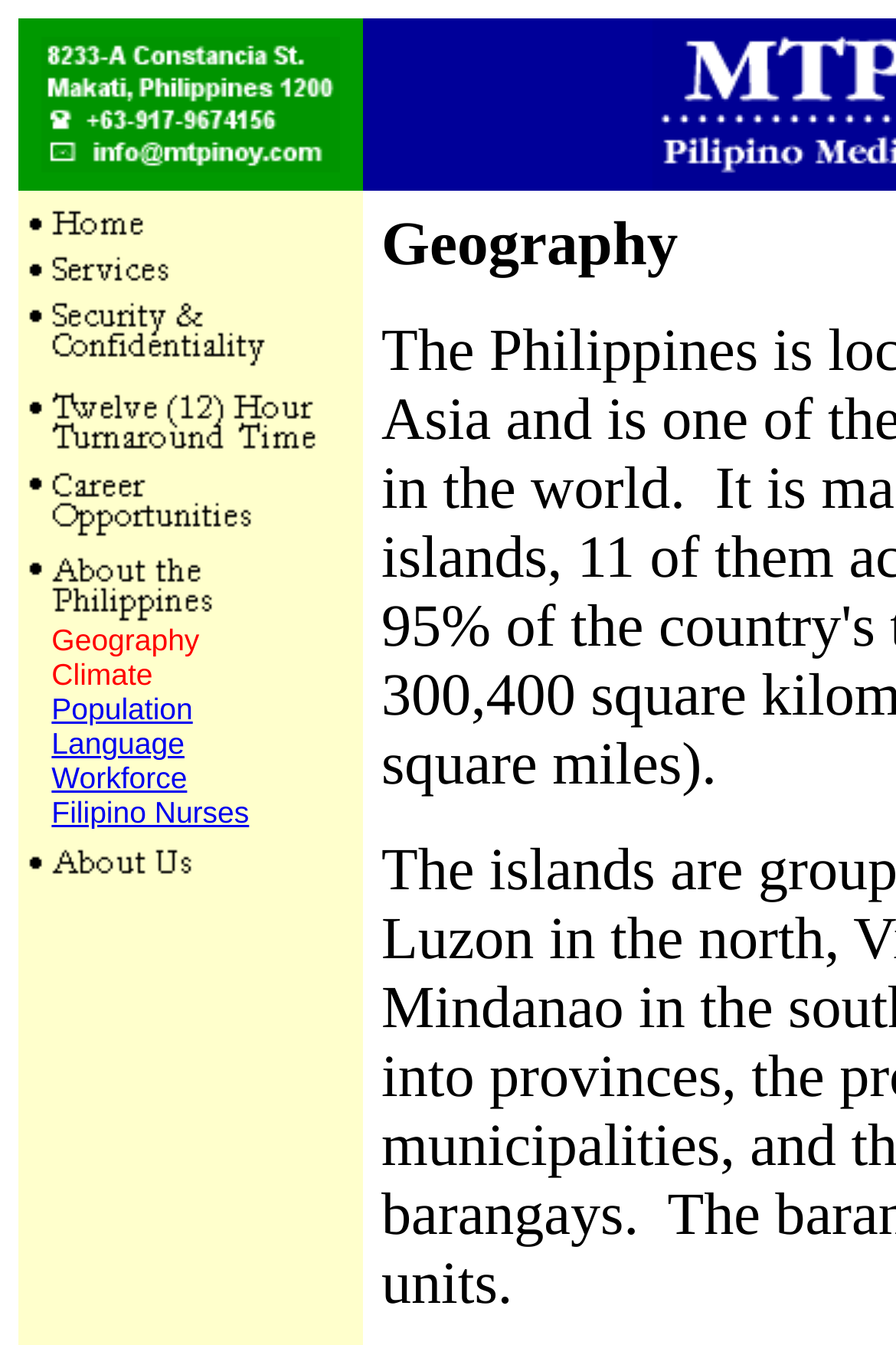What is the first link on the top left?
Based on the screenshot, provide a one-word or short-phrase response.

Email Us!